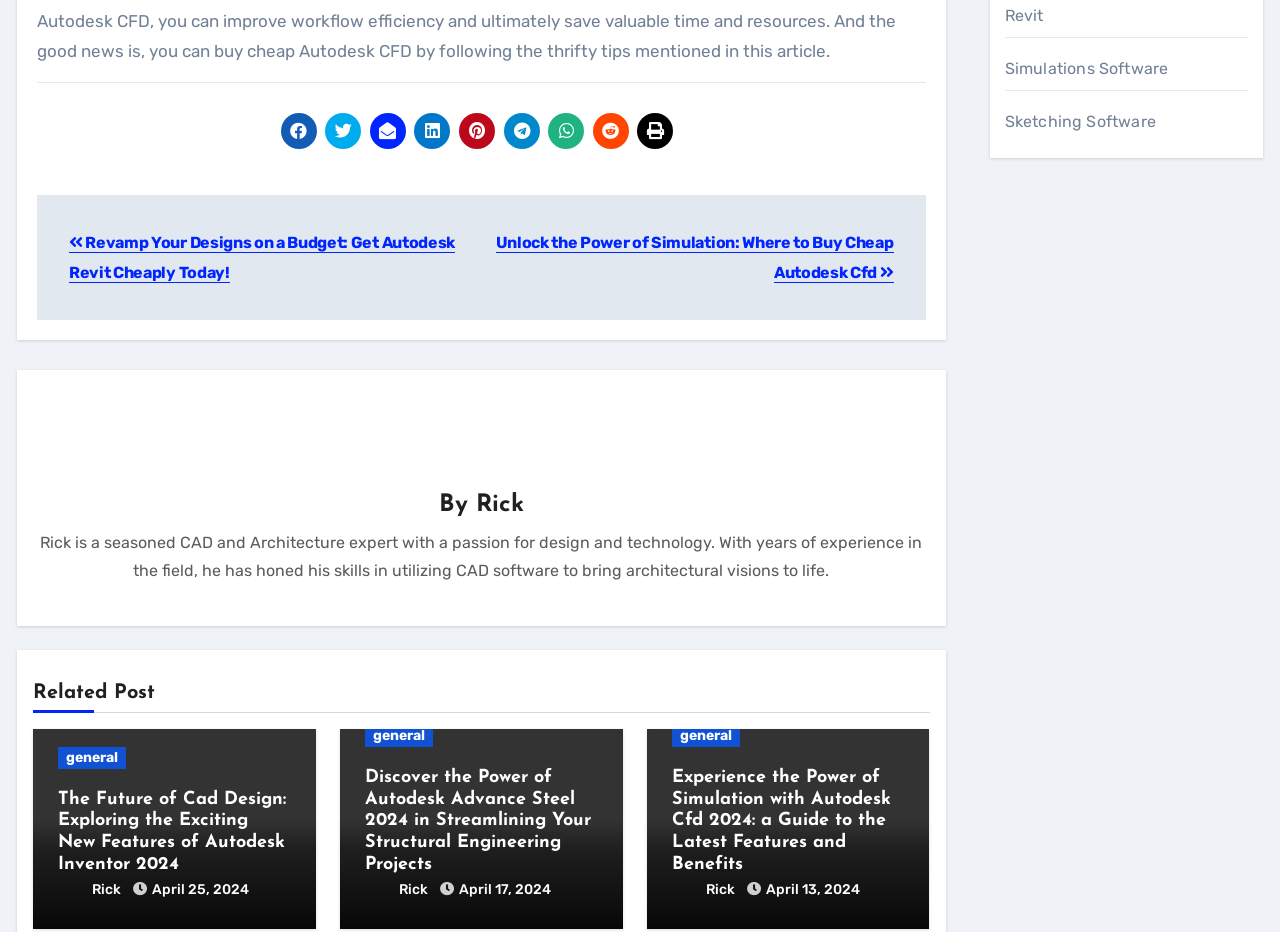Identify the bounding box coordinates necessary to click and complete the given instruction: "Click the 'Home' link".

None